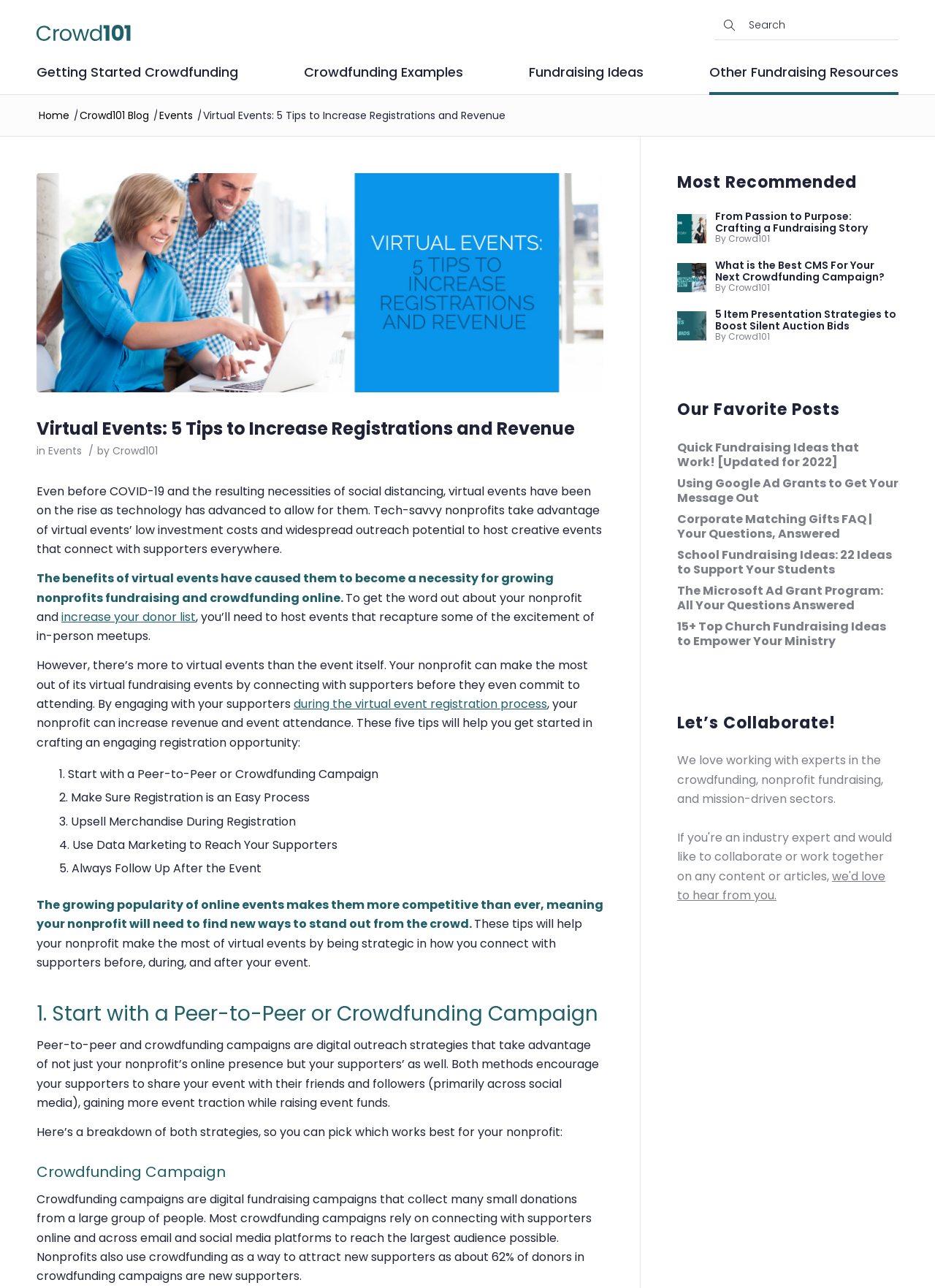Describe all significant elements and features of the webpage.

This webpage is about virtual events and how nonprofits can increase registrations and revenue. At the top, there is a logo and a vertical menu with several options, including "Getting Started Crowdfunding", "Crowdfunding Examples", "Fundraising Ideas", and "Other Fundraising Resources". Below the menu, there is a search bar and a button with a magnifying glass icon.

The main content of the page is divided into sections. The first section has a heading "Virtual Events: 5 Tips to Increase Registrations and Revenue" and a brief introduction to the topic. The introduction explains that virtual events have become popular and competitive, and nonprofits need to find ways to stand out.

The next section provides five tips for increasing registrations and revenue. Each tip is numbered and has a brief description. The tips are: starting with a peer-to-peer or crowdfunding campaign, making registration easy, upselling merchandise during registration, using data marketing to reach supporters, and following up after the event.

Below the five tips, there is a section that provides more information about peer-to-peer and crowdfunding campaigns. This section explains the benefits of these strategies and how they can help nonprofits reach a larger audience and attract new supporters.

On the right side of the page, there is a complementary section with several links to related articles, including "From Passion to Purpose: Crafting a Fundraising Story", "What is the Best CMS For Your Next Crowdfunding Campaign?", and "5 Item Presentation Strategies to Boost Silent Auction Bids". Each link has a brief description and an image.

Further down the page, there are sections titled "Our Favorite Posts" and "Let’s Collaborate!". The "Our Favorite Posts" section has links to several articles on fundraising and crowdfunding topics, while the "Let’s Collaborate!" section has a brief message encouraging experts in the crowdfunding and nonprofit sectors to collaborate with the website.